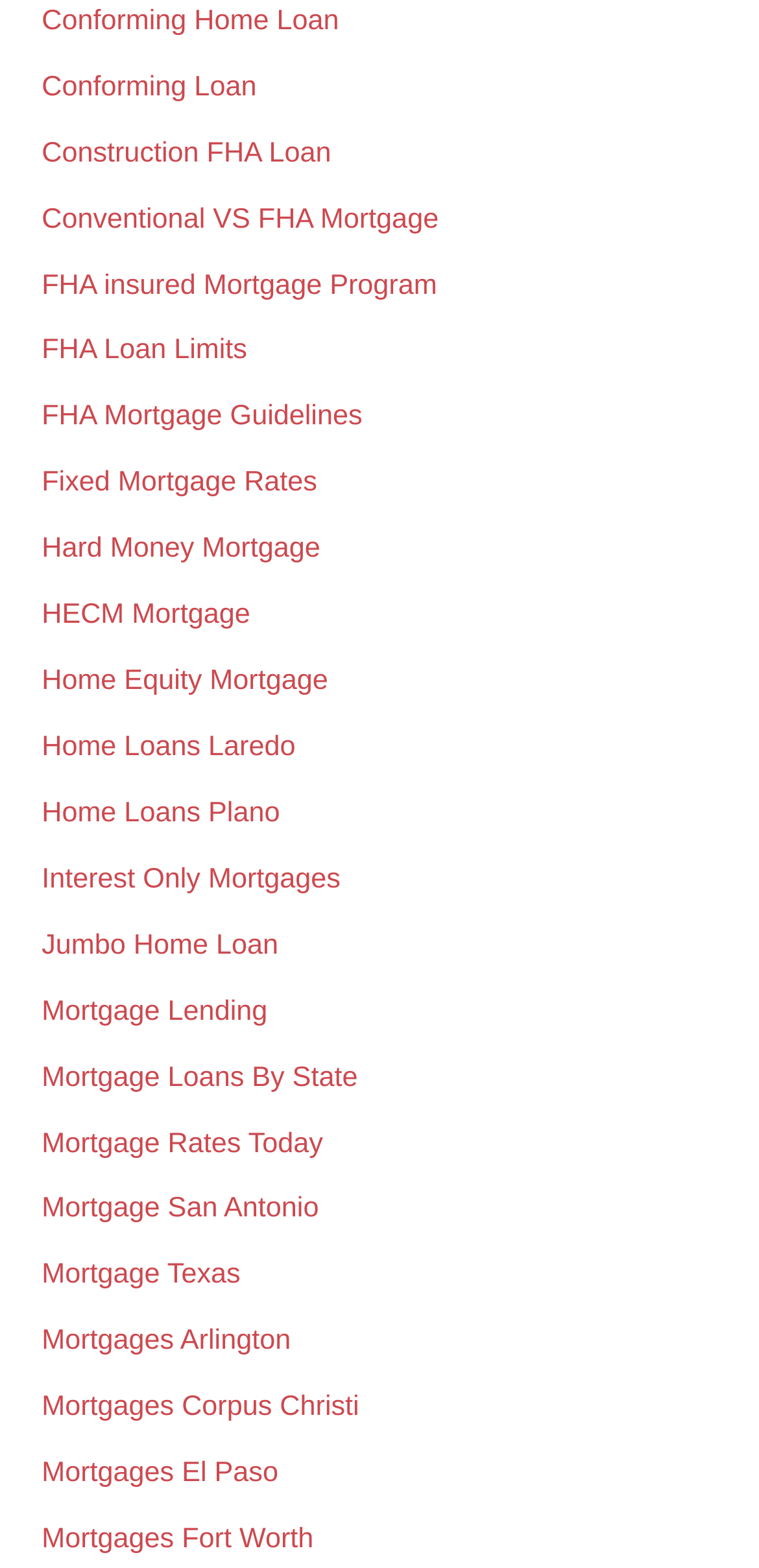Please determine the bounding box coordinates for the UI element described here. Use the format (top-left x, top-left y, bottom-right x, bottom-right y) with values bounded between 0 and 1: Conforming Loan

[0.055, 0.046, 0.338, 0.066]